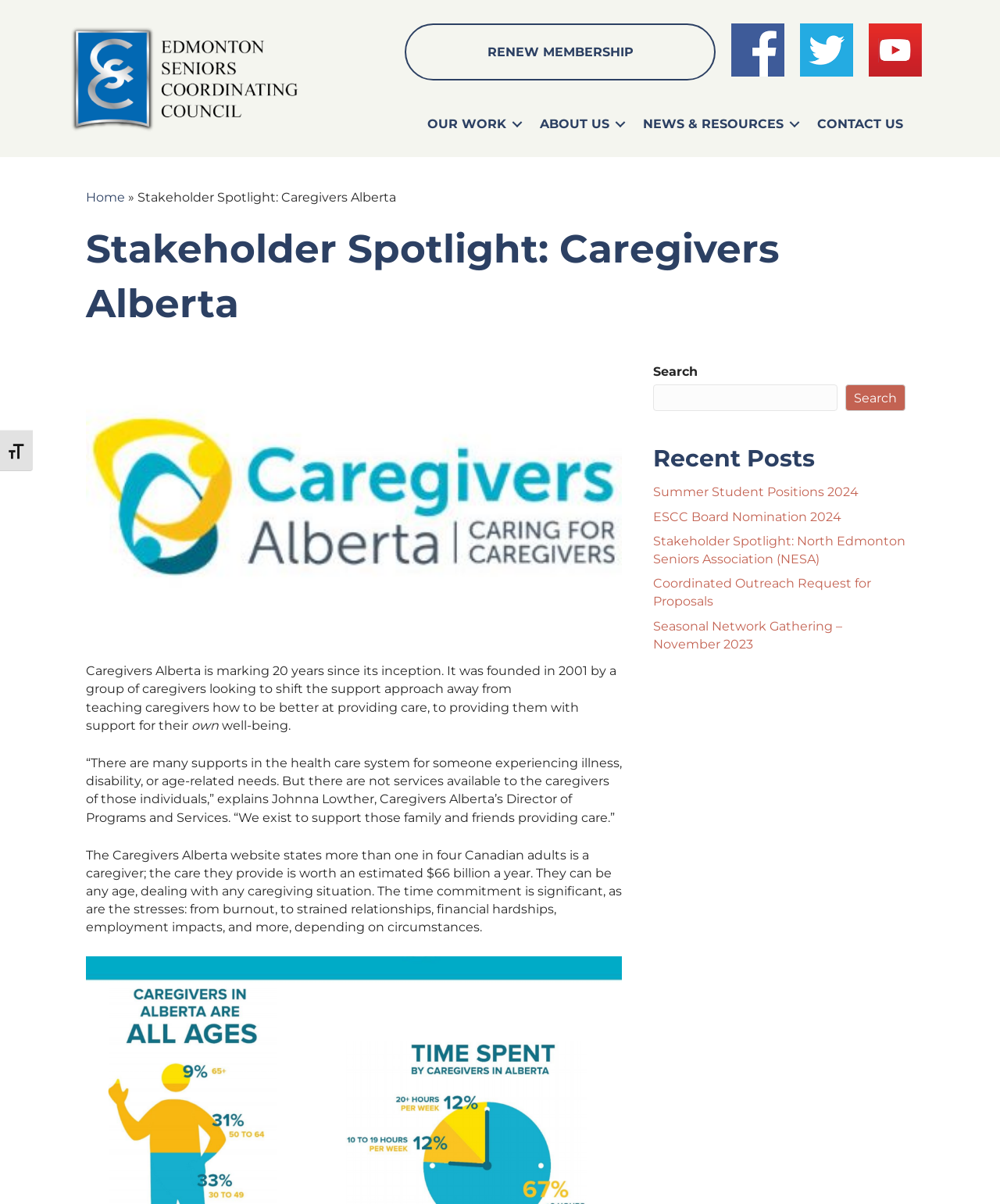Find the bounding box coordinates of the UI element according to this description: "Home".

[0.086, 0.158, 0.125, 0.17]